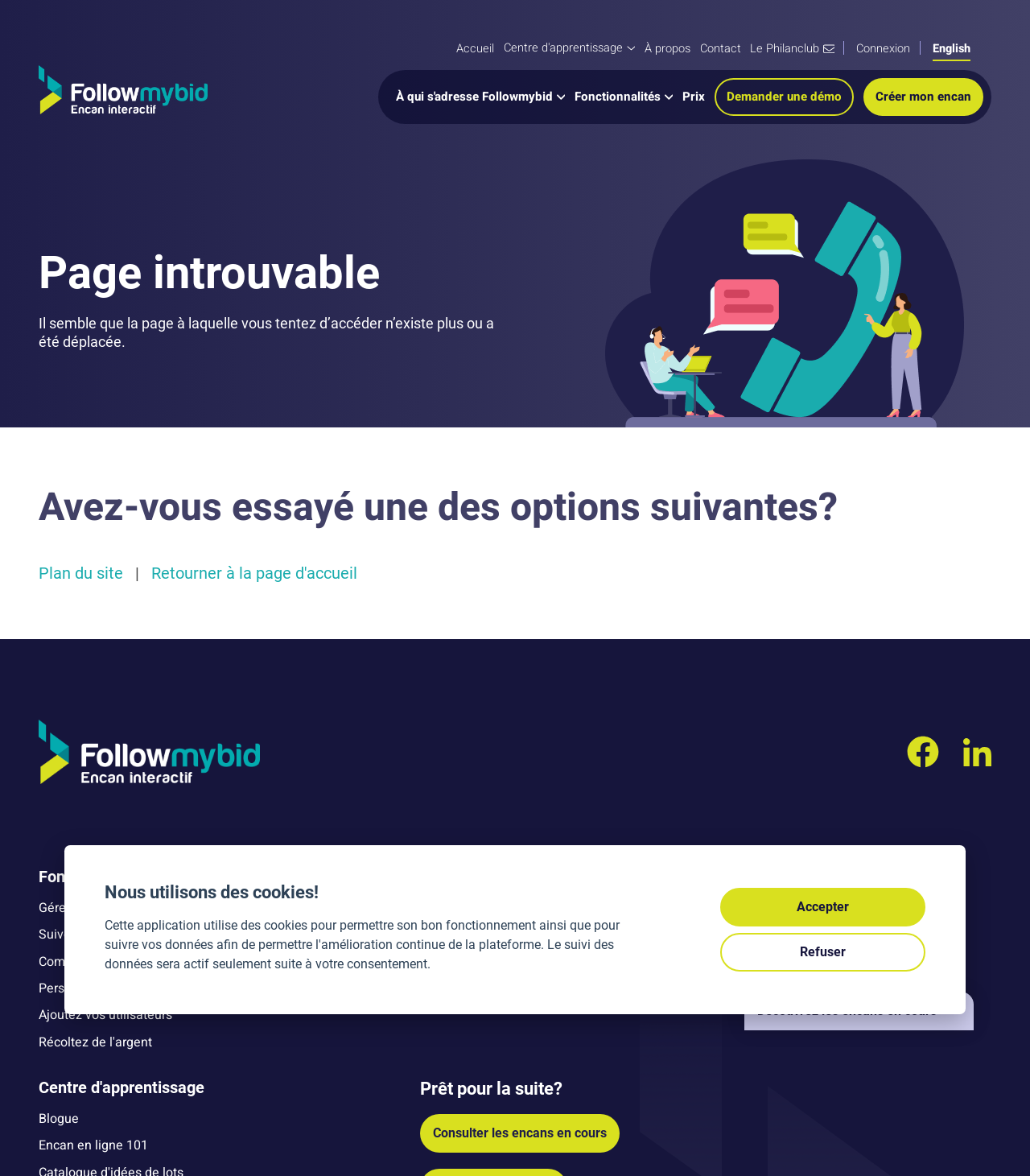Offer a detailed account of what is visible on the webpage.

This webpage appears to be an error page, indicating that the page the user was trying to access no longer exists or has been moved. At the top left corner, there is a logo of Followmybid, an interactive auction platform, accompanied by a navigation menu with links to the homepage, about page, contact page, and login page. 

Below the navigation menu, there is a heading "Page introuvable" (meaning "Page not found" in French) followed by a paragraph of text explaining that the page the user was trying to access is no longer available. 

On the right side of the page, there is an image with a description of people interested in organizing an interactive online auction contacting the Followmybid team. 

Further down, there is a heading "Avez-vous essayé une des options suivantes?" (meaning "Have you tried one of the following options?" in French) followed by links to the site map and the homepage. 

The page also features a section with links to various functionalities of the platform, such as managing auction lots, tracking progress, communicating with participants, customizing auctions, adding users, and collecting funds. 

Additionally, there are links to pages targeted at non-profit organizations, businesses, and a blog. 

At the bottom of the page, there is a call-to-action to explore the platform further, accompanied by a link to consult ongoing auctions. 

Finally, there is a modal dialog box informing users that the website uses cookies, with options to accept or refuse.